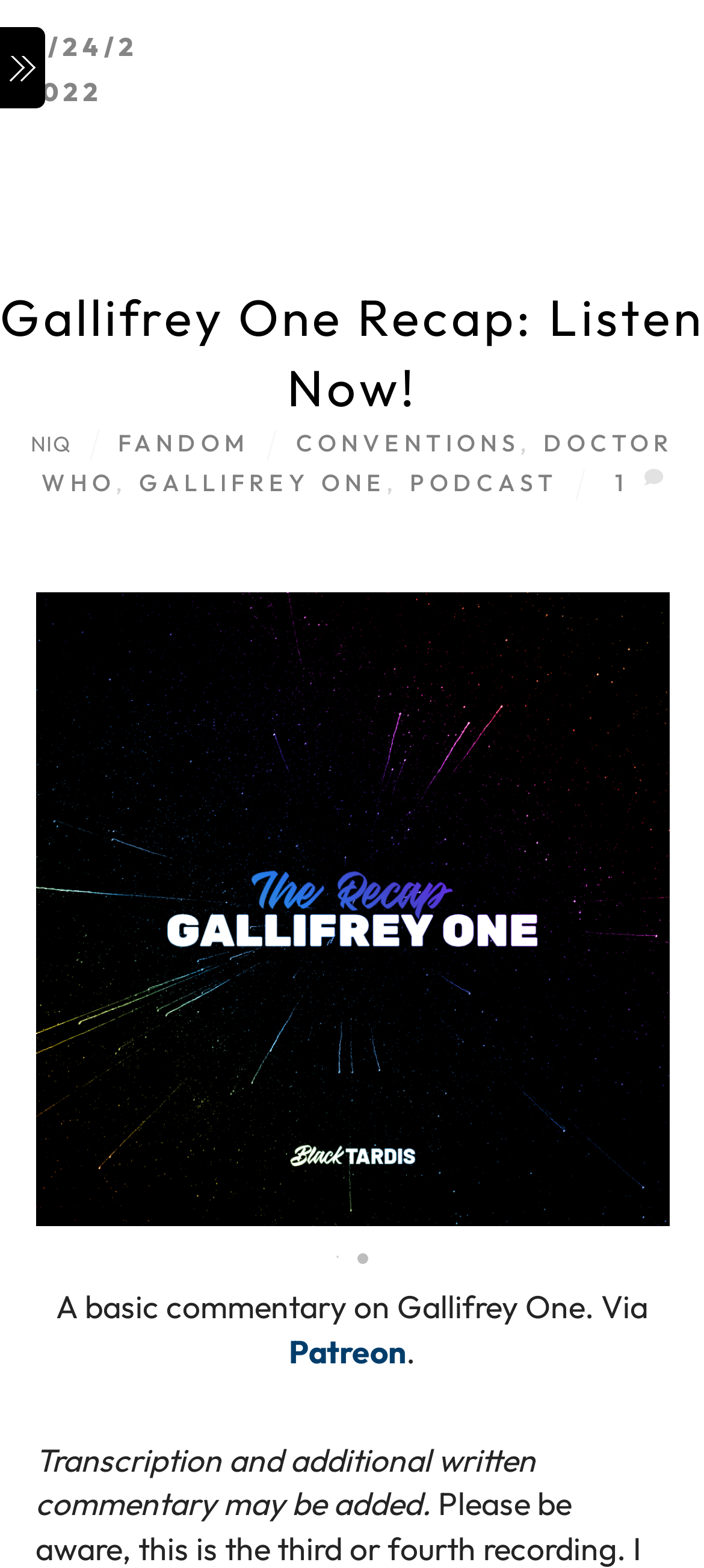Locate the bounding box of the UI element described in the following text: "Patreon".

[0.41, 0.848, 0.577, 0.875]